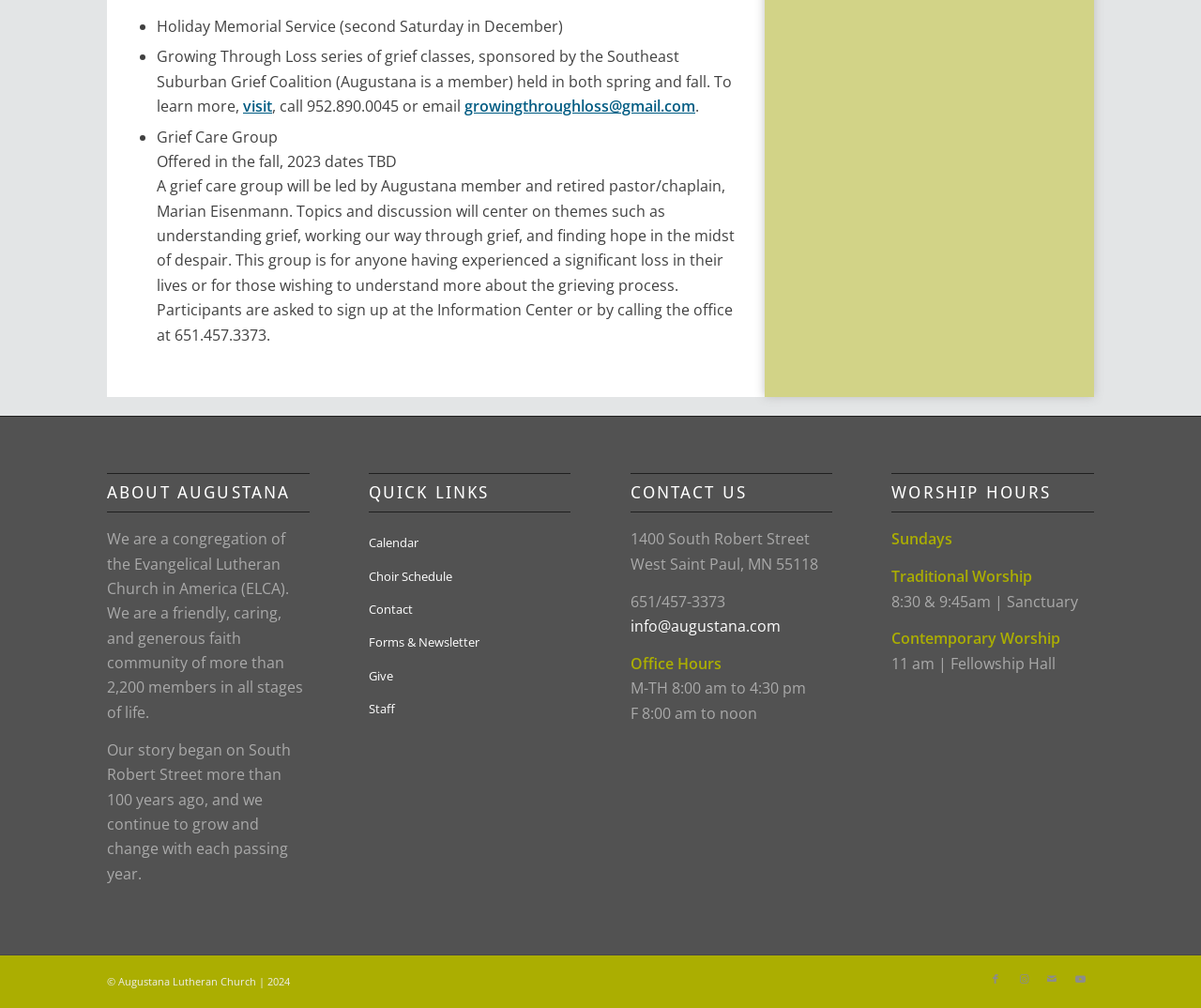Specify the bounding box coordinates of the area that needs to be clicked to achieve the following instruction: "view the Calendar".

[0.307, 0.522, 0.475, 0.555]